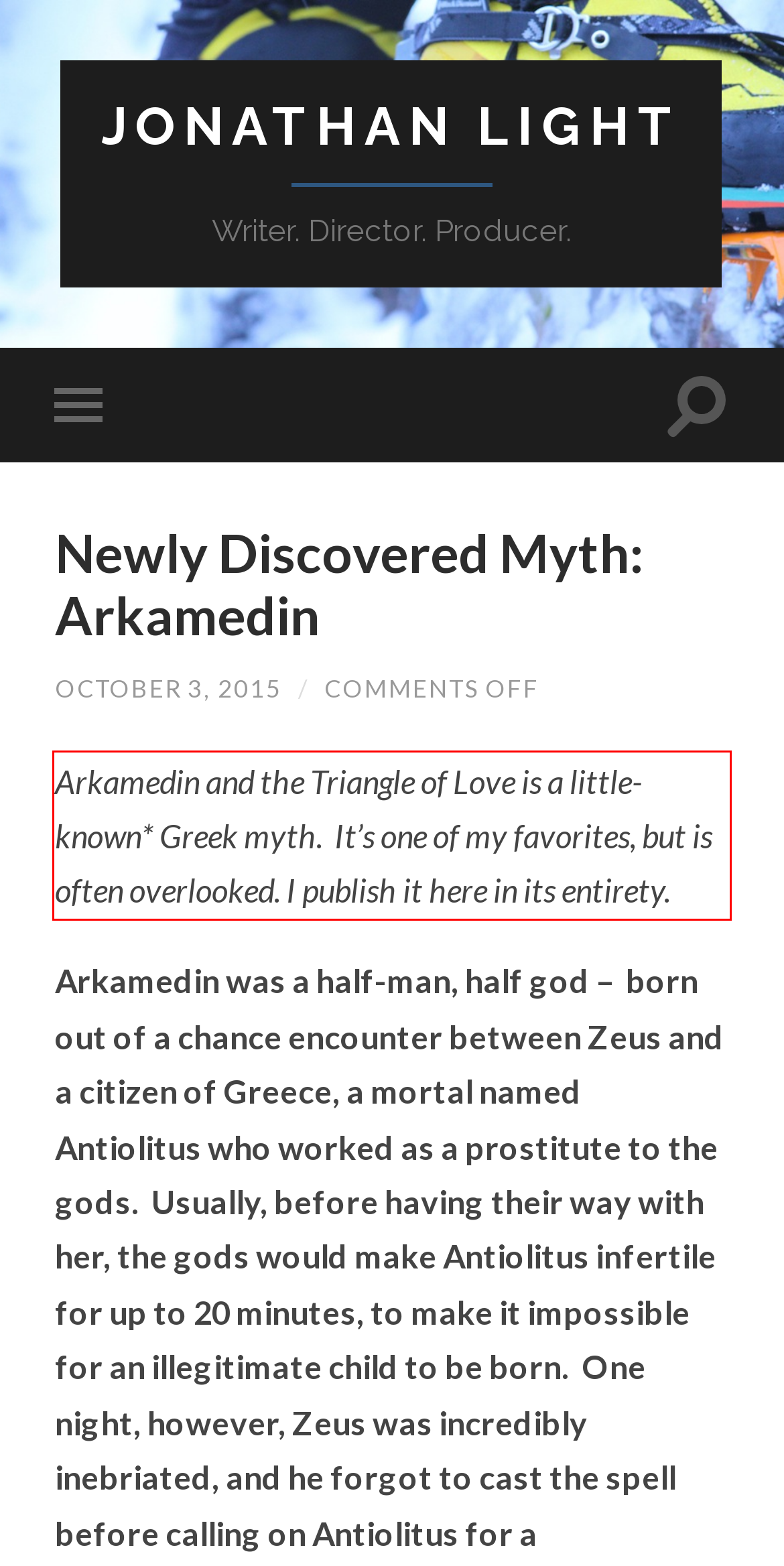Given the screenshot of the webpage, identify the red bounding box, and recognize the text content inside that red bounding box.

Arkamedin and the Triangle of Love is a little-known* Greek myth. It’s one of my favorites, but is often overlooked. I publish it here in its entirety.